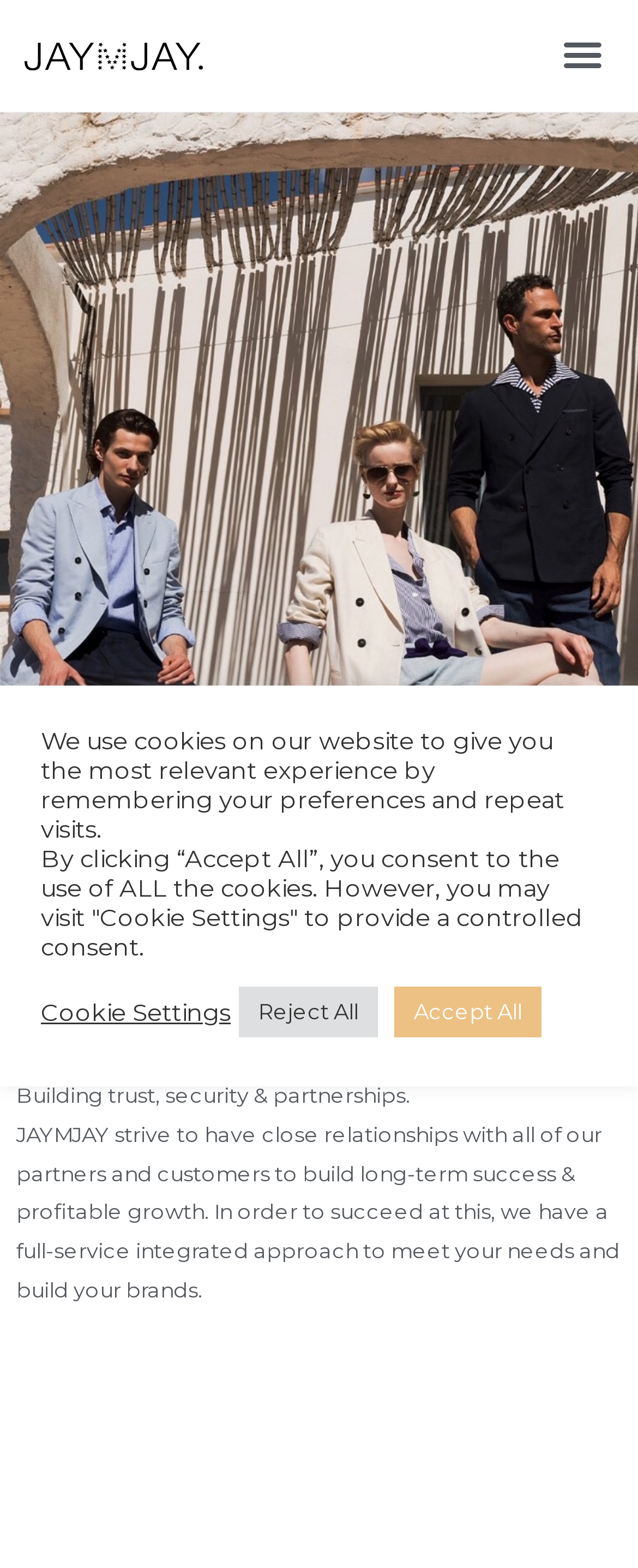Respond with a single word or short phrase to the following question: 
How many paragraphs are there under the 'OUR SERVICES' heading?

Two